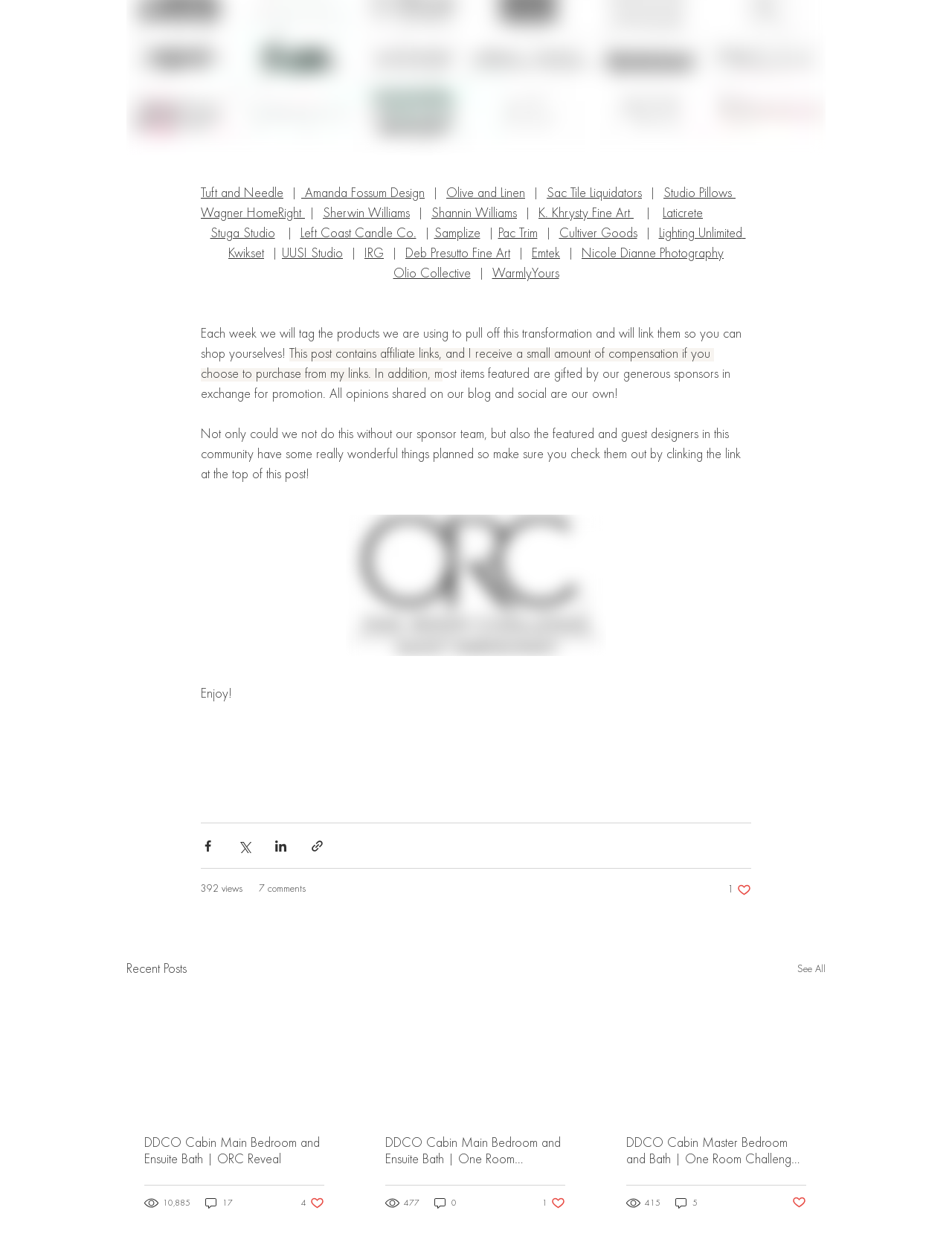Determine the bounding box coordinates of the UI element that matches the following description: "Sign in / Join". The coordinates should be four float numbers between 0 and 1 in the format [left, top, right, bottom].

None